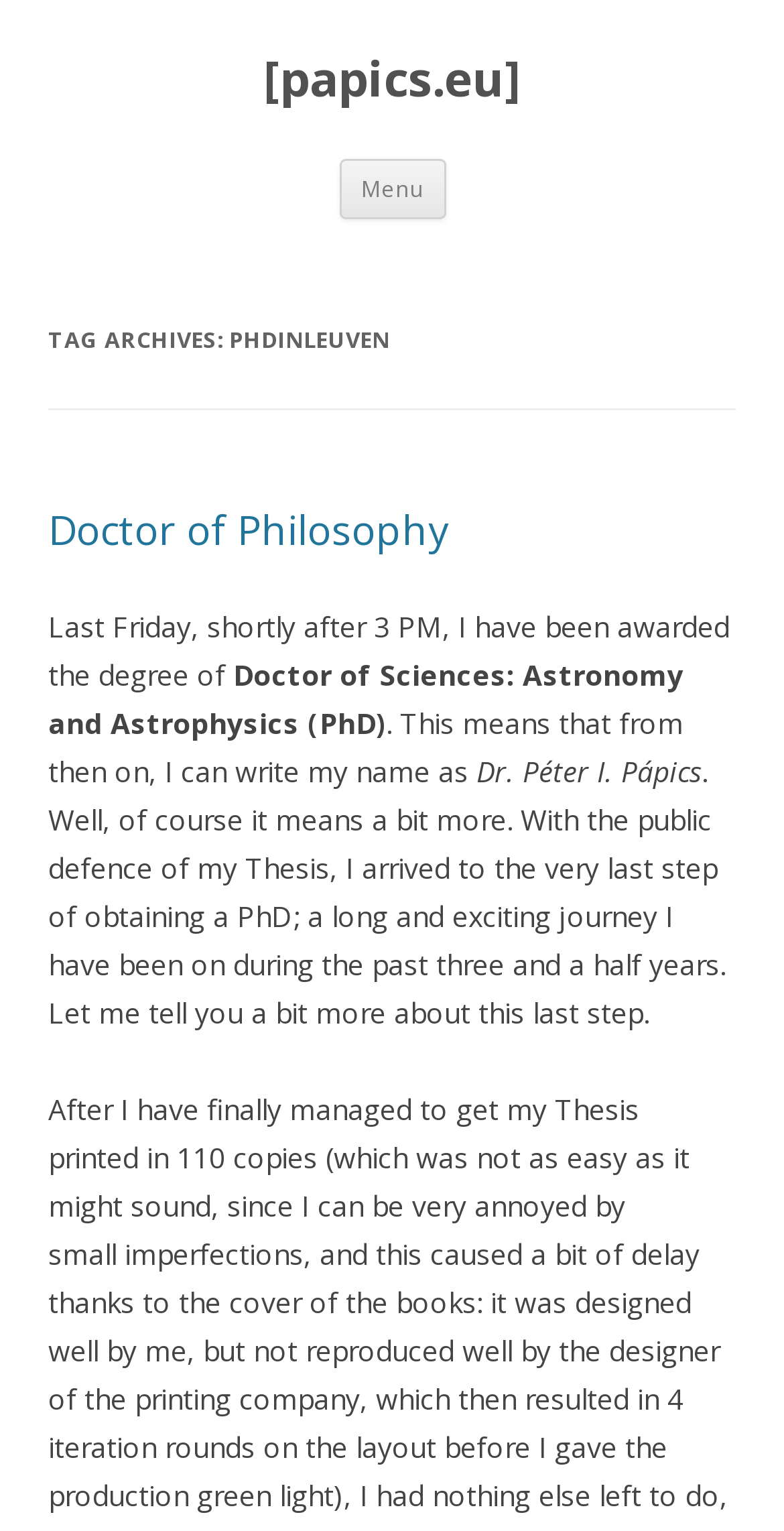What is the field of study of the author's PhD?
Please provide a comprehensive answer based on the information in the image.

The field of study of the author's PhD can be found in the text 'Doctor of Sciences: Astronomy and Astrophysics (PhD)'.